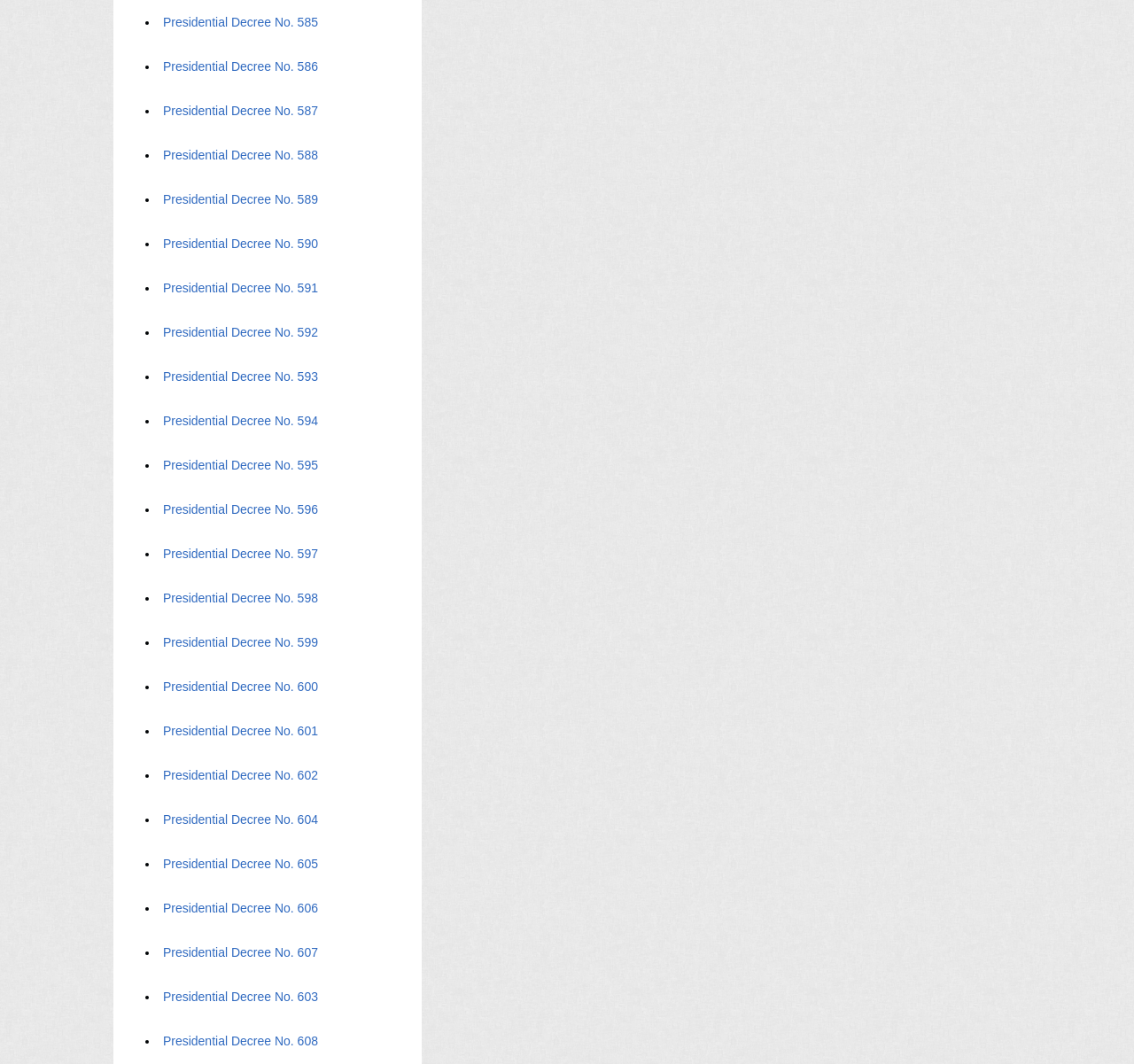Show the bounding box coordinates of the element that should be clicked to complete the task: "Click the 'GLASS' link".

None